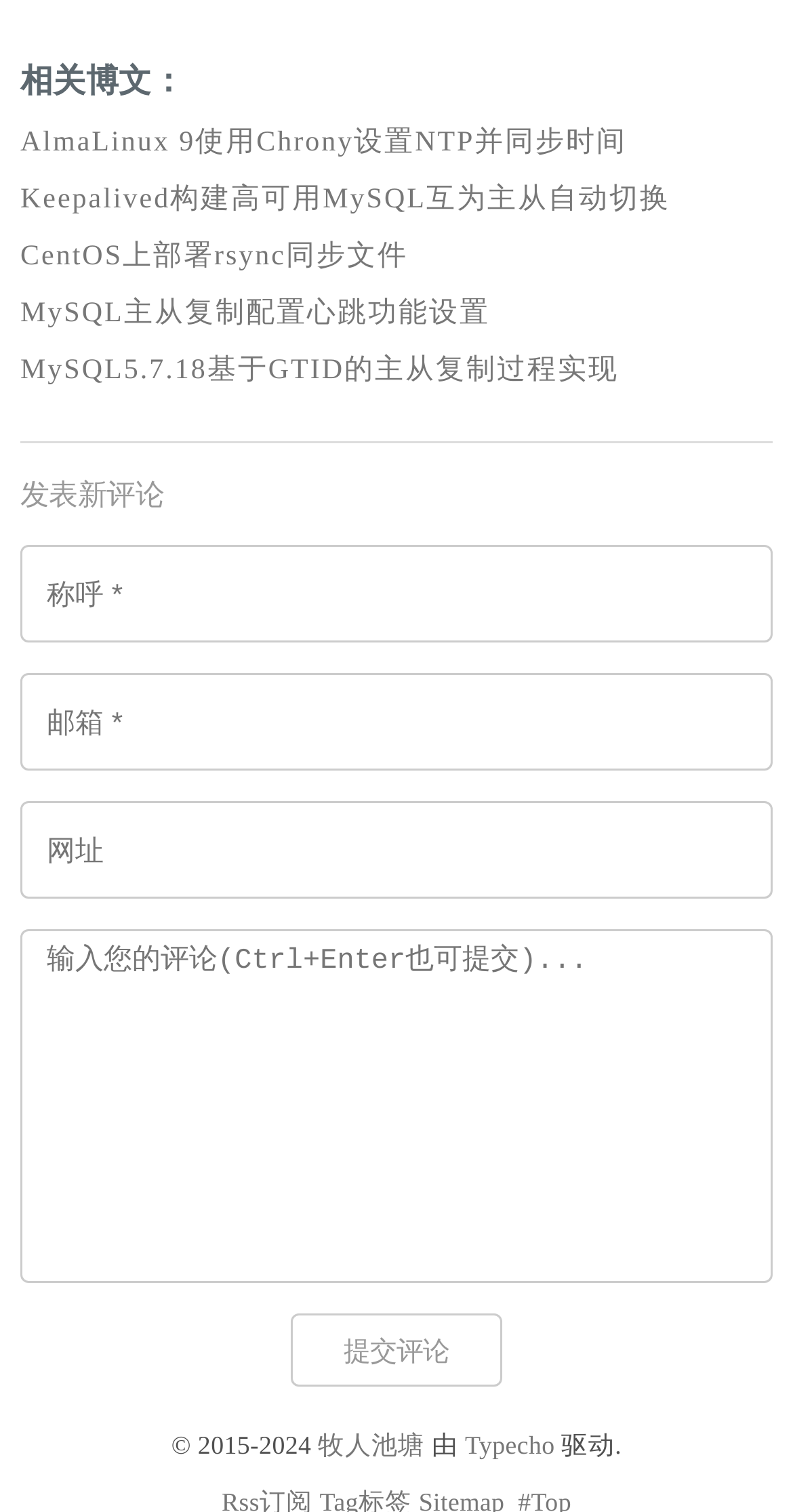Highlight the bounding box coordinates of the region I should click on to meet the following instruction: "Enter your email in the textbox".

[0.026, 0.445, 0.975, 0.51]